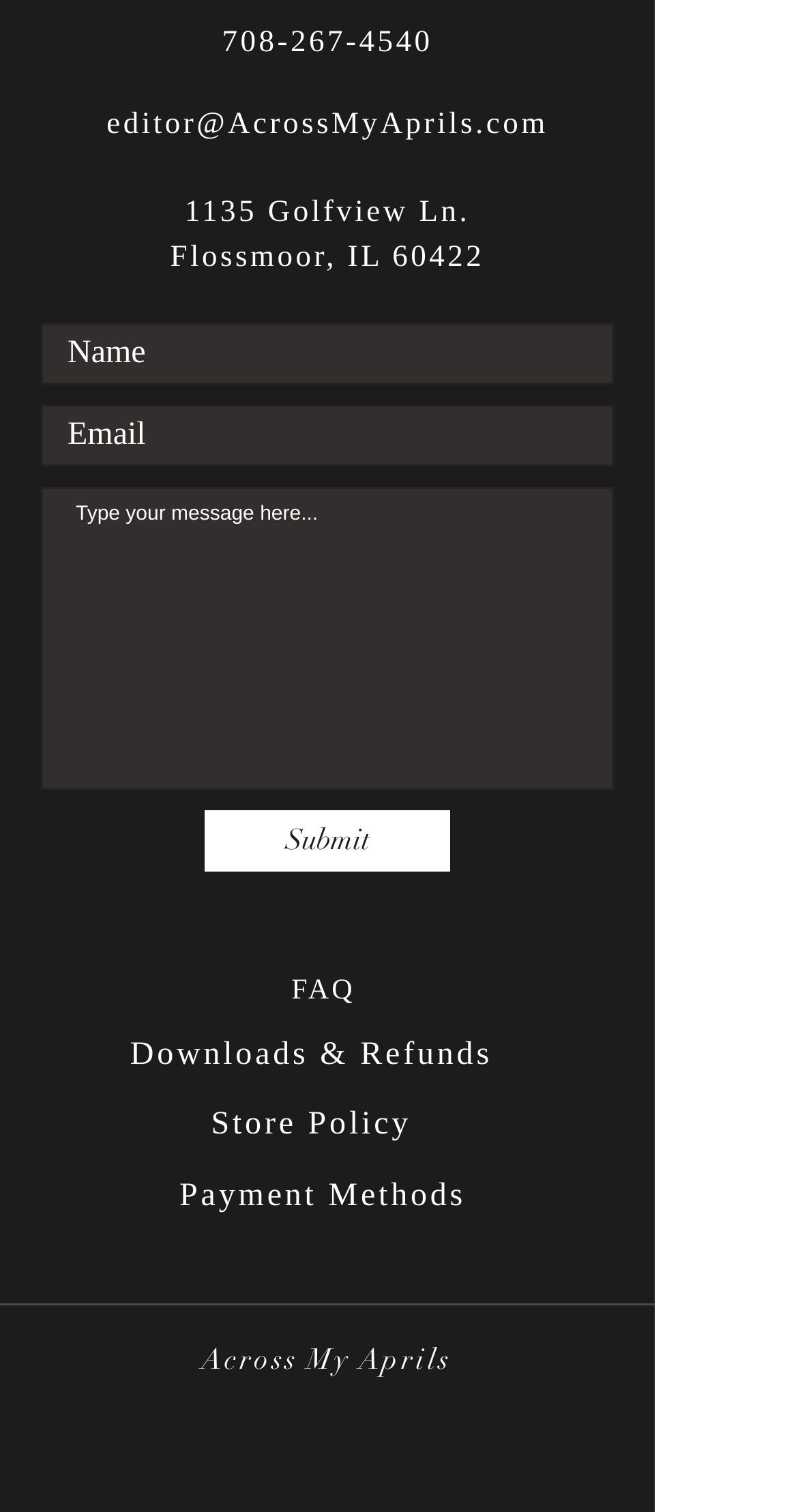Determine the bounding box coordinates for the clickable element required to fulfill the instruction: "Input your email". Provide the coordinates as four float numbers between 0 and 1, i.e., [left, top, right, bottom].

[0.051, 0.268, 0.769, 0.309]